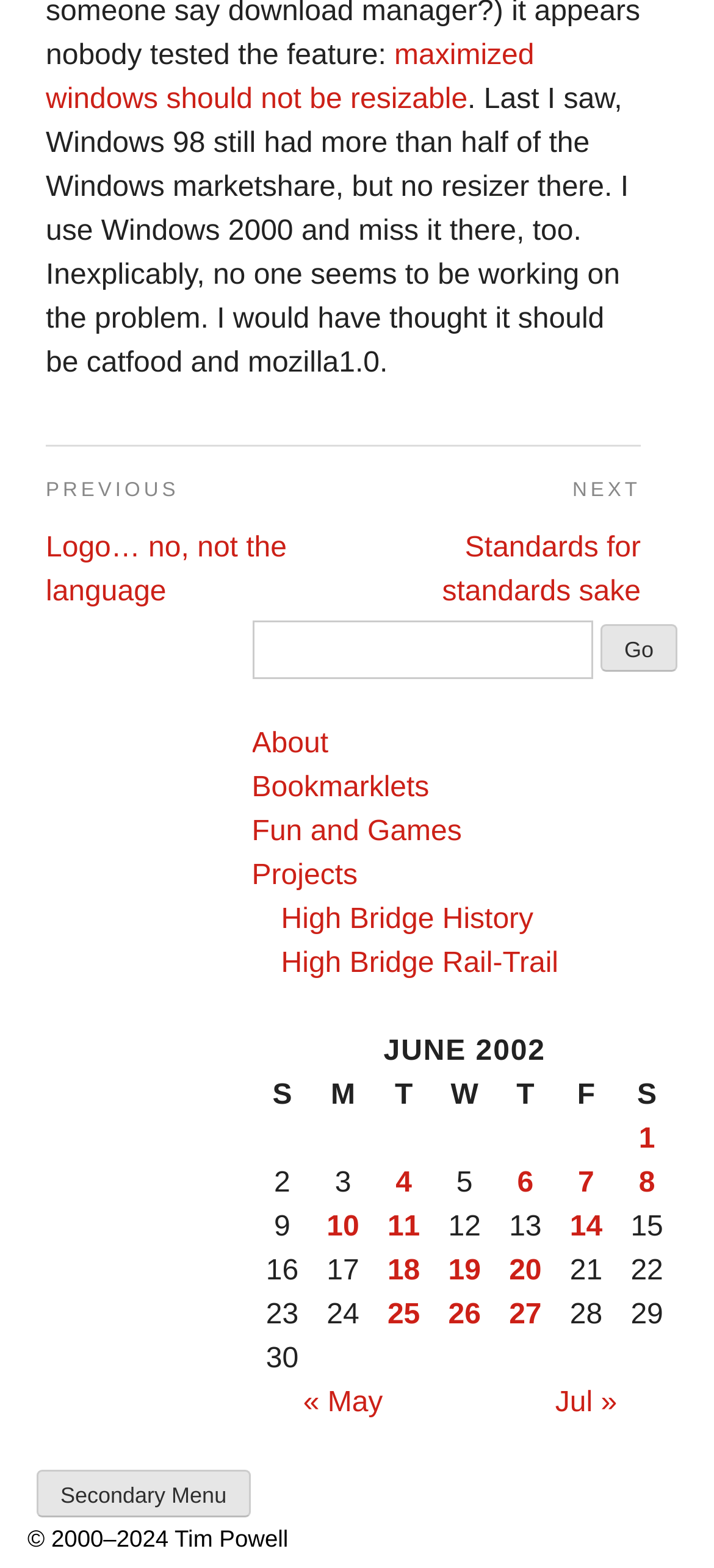Determine the bounding box coordinates of the area to click in order to meet this instruction: "Click on the 'Previous Post' link".

[0.064, 0.304, 0.481, 0.387]